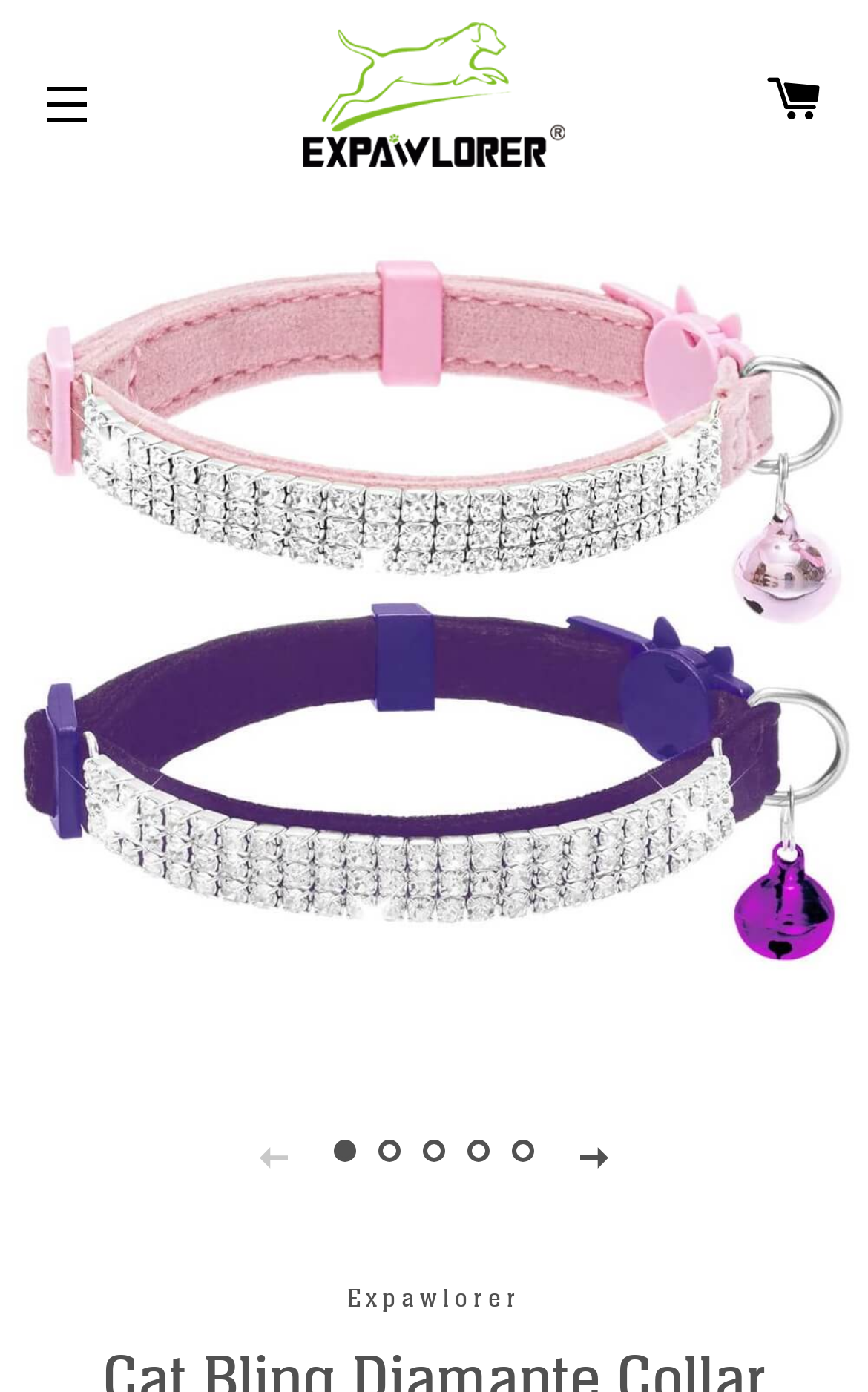Find the bounding box coordinates of the clickable region needed to perform the following instruction: "Click the Expawlorer link". The coordinates should be provided as four float numbers between 0 and 1, i.e., [left, top, right, bottom].

[0.269, 0.016, 0.731, 0.12]